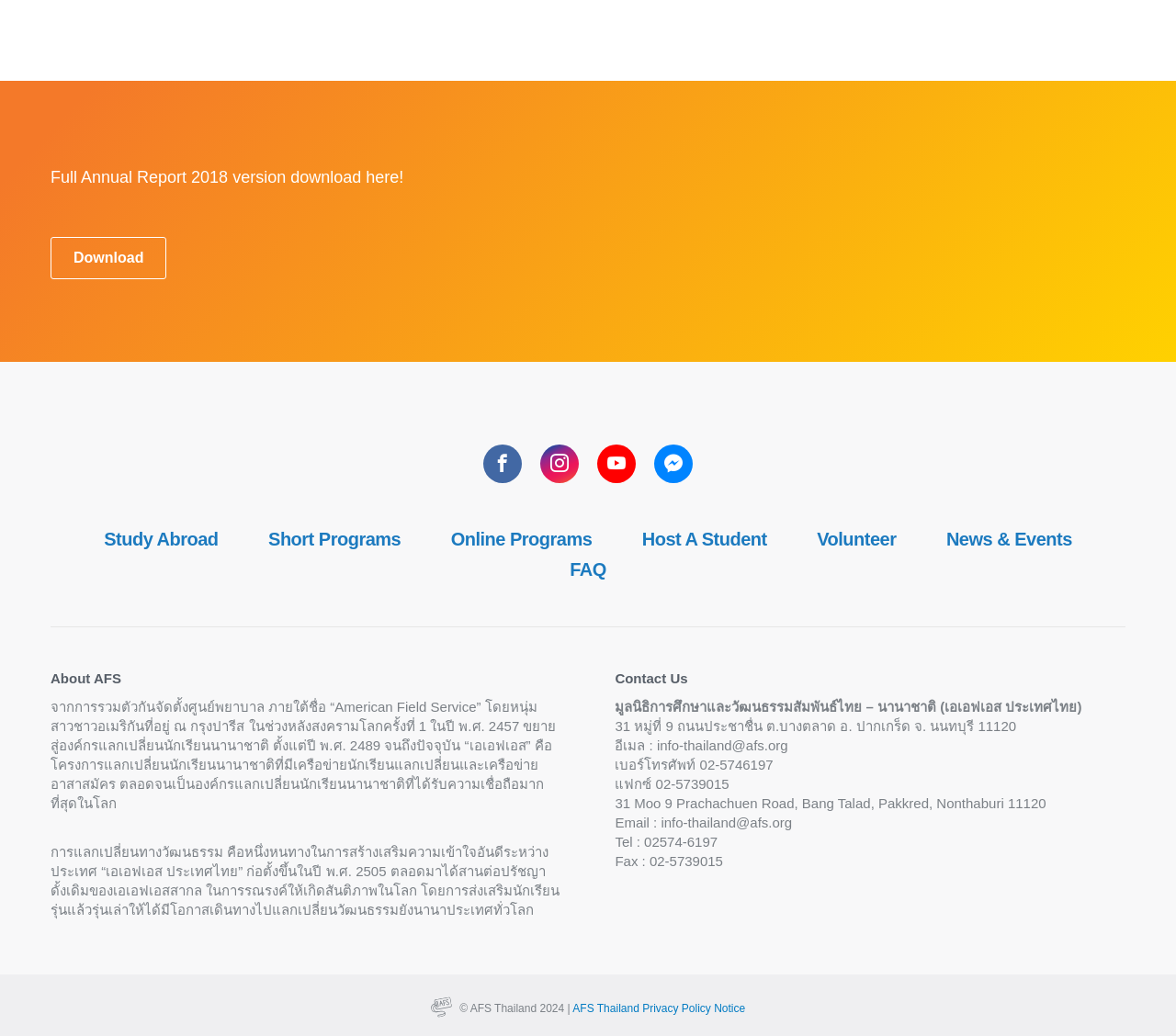What is the name of the organization?
Refer to the image and provide a detailed answer to the question.

The name of the organization can be found in the StaticText element with the text 'มูลนิธิการศึกษาและวัฒนธรรมสัมพันธ์ไทย – นานาชาติ (เอเอฟเอส ประเทศไทย)' which is located in the section with the heading 'Contact Us'.